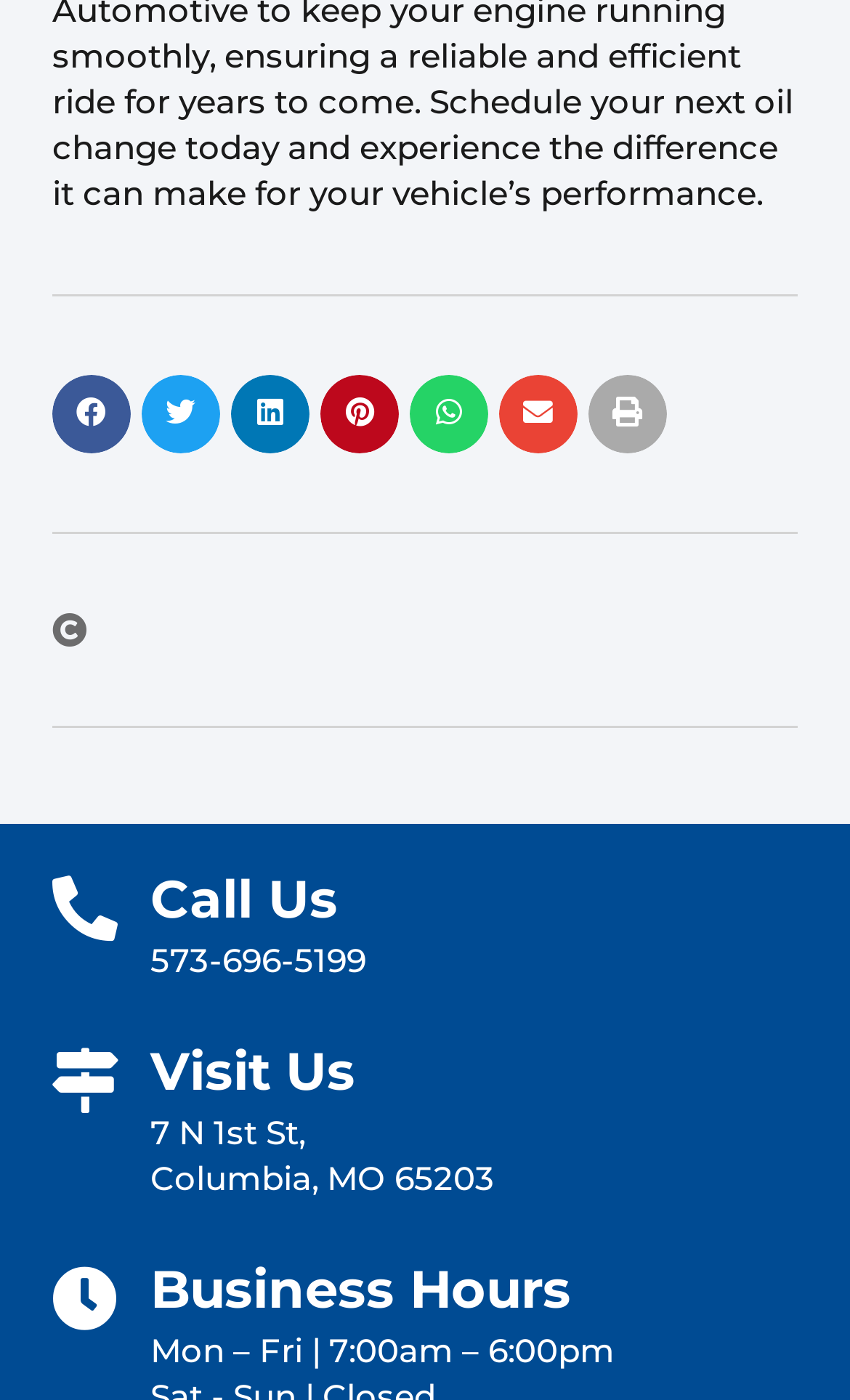Provide the bounding box coordinates for the specified HTML element described in this description: "Visit Us". The coordinates should be four float numbers ranging from 0 to 1, in the format [left, top, right, bottom].

[0.177, 0.743, 0.418, 0.788]